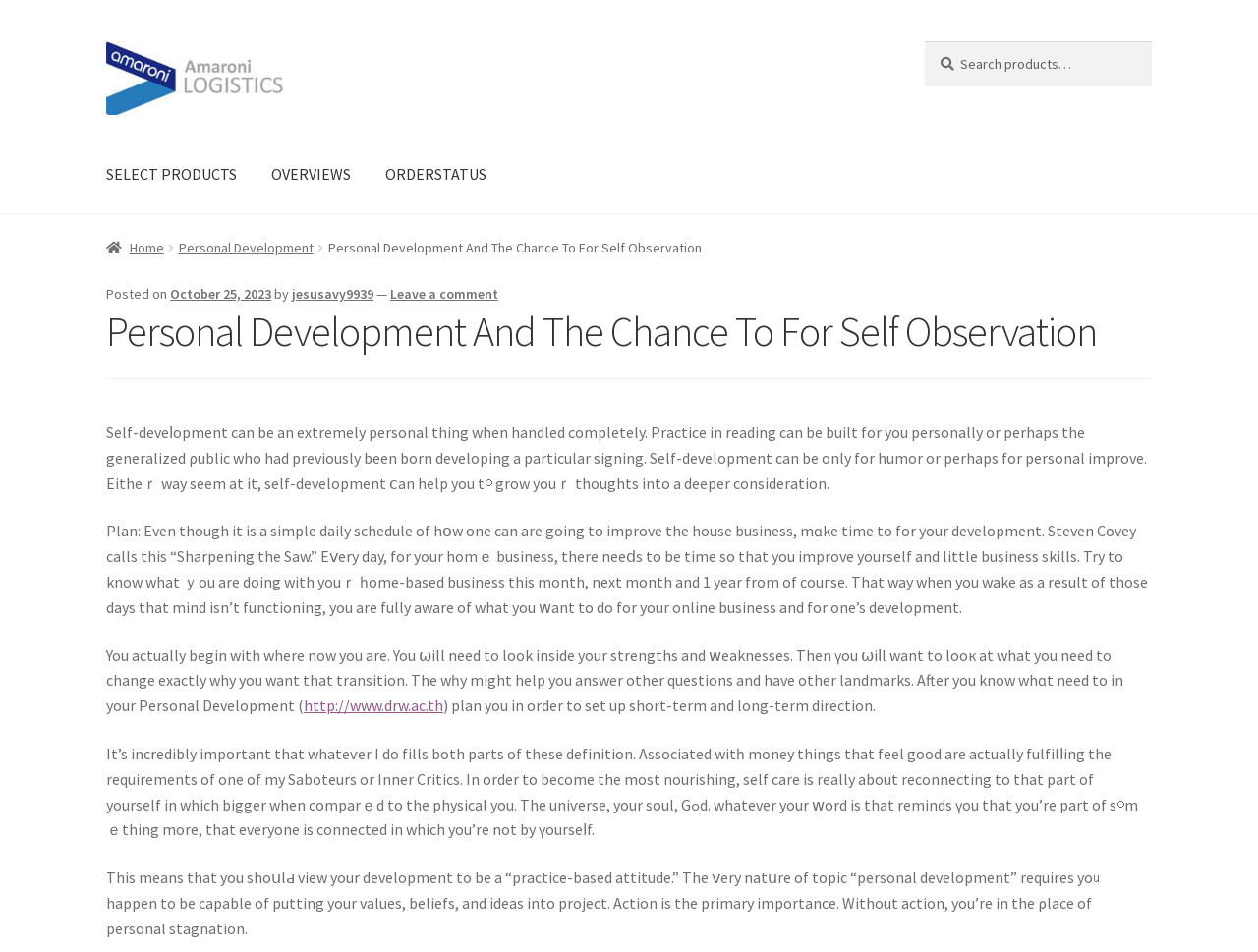Determine the bounding box coordinates of the region to click in order to accomplish the following instruction: "Click on Personal Development link". Provide the coordinates as four float numbers between 0 and 1, specifically [left, top, right, bottom].

[0.142, 0.25, 0.249, 0.269]